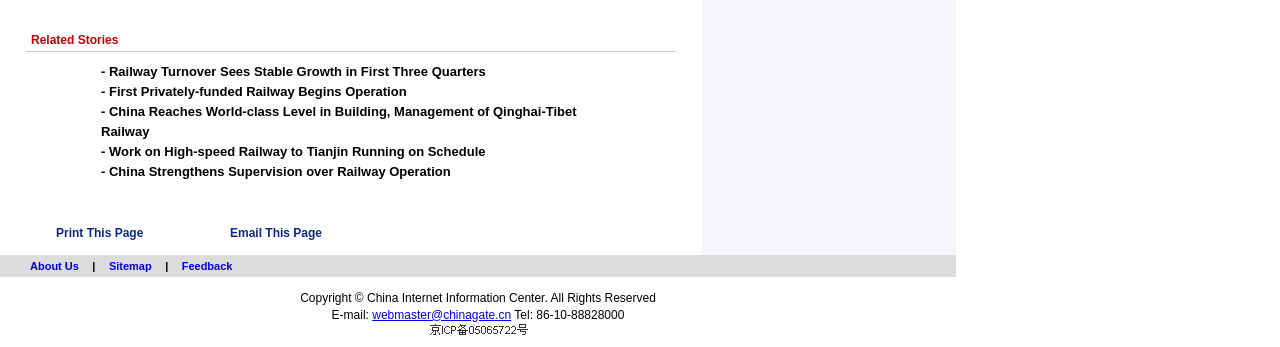Determine the bounding box coordinates of the target area to click to execute the following instruction: "Click on the image at the bottom right corner."

[0.489, 0.65, 0.519, 0.69]